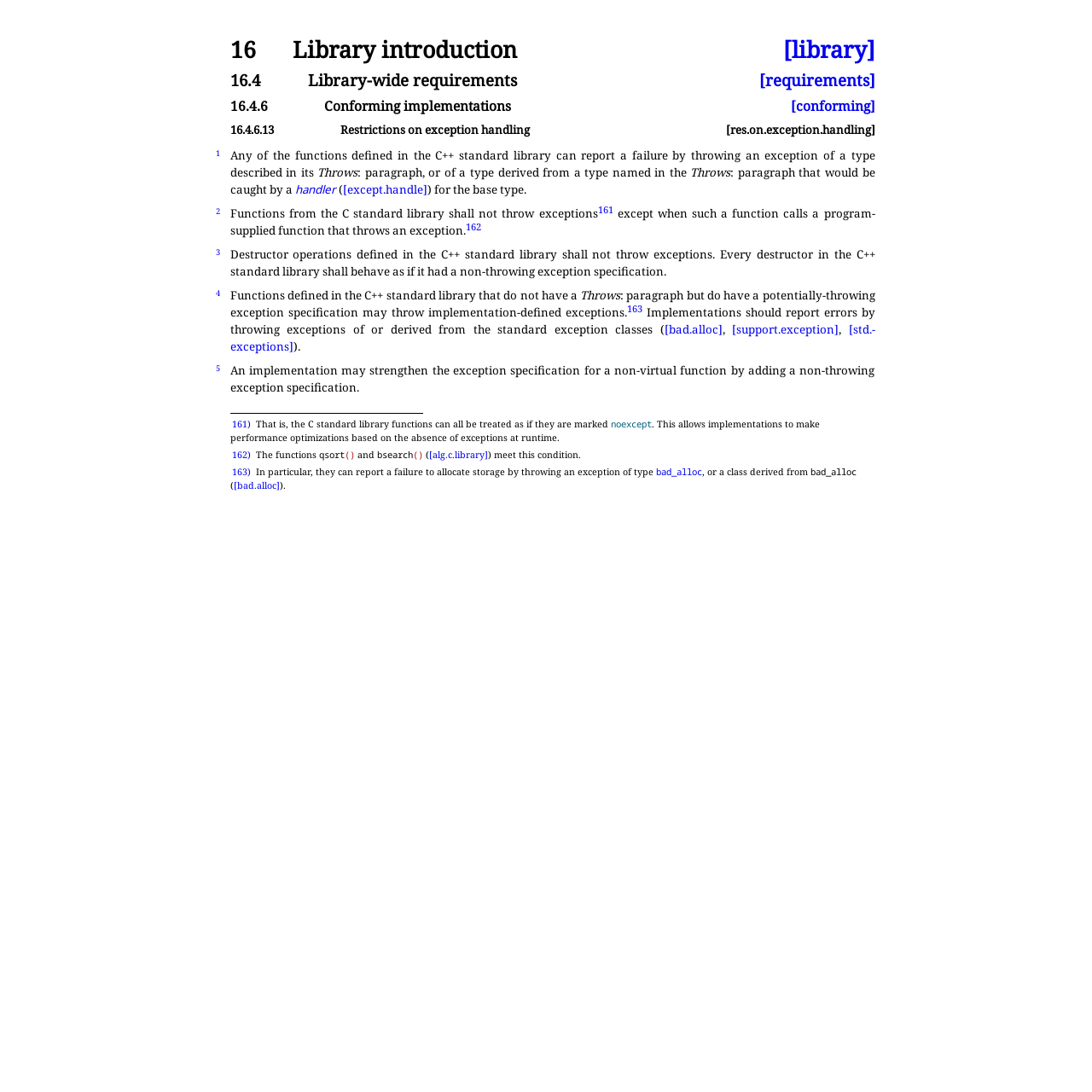Can C standard library functions throw exceptions?
Using the image as a reference, answer the question with a short word or phrase.

No